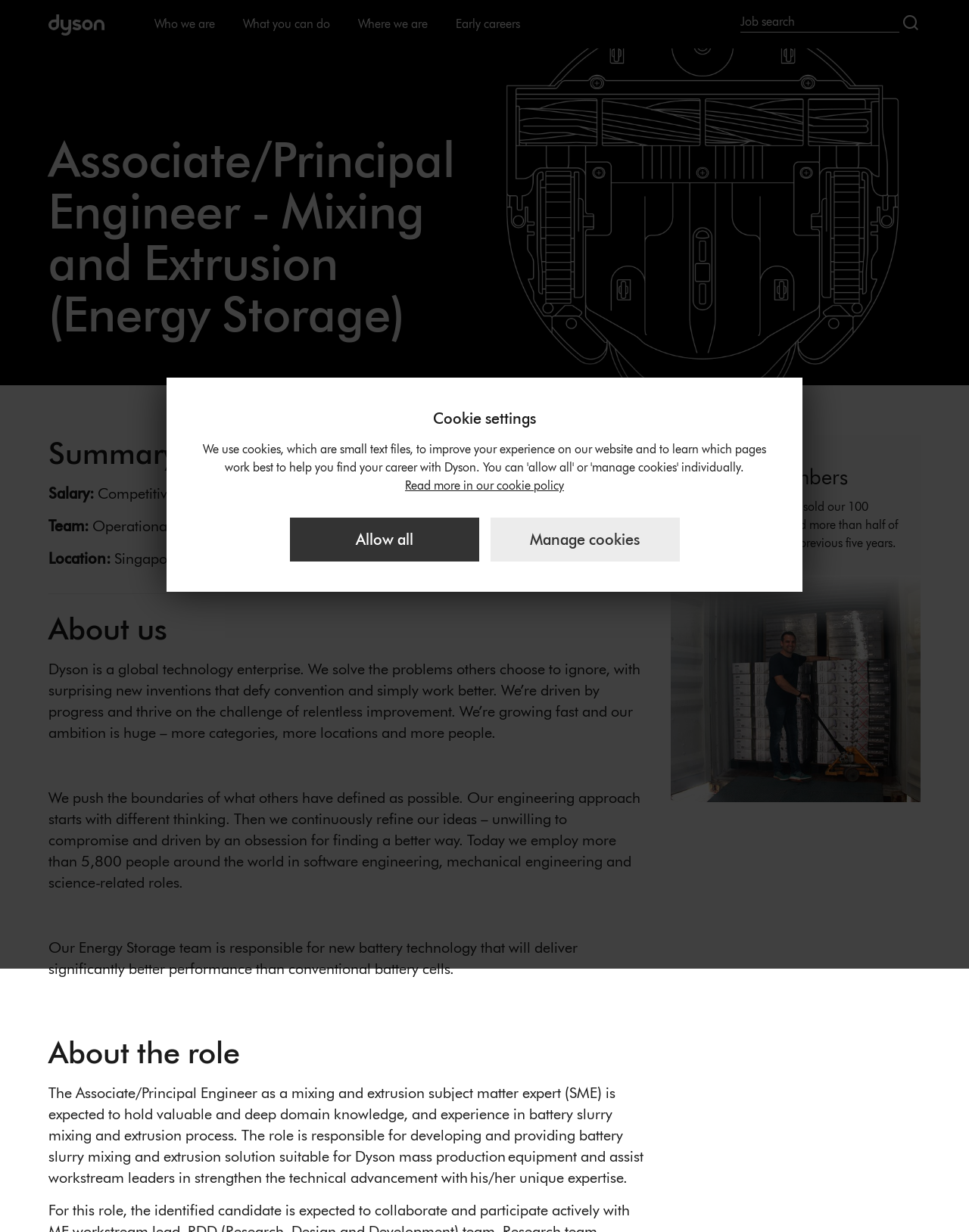Given the element description What you can do, predict the bounding box coordinates for the UI element in the webpage screenshot. The format should be (top-left x, top-left y, bottom-right x, bottom-right y), and the values should be between 0 and 1.

[0.24, 0.0, 0.352, 0.039]